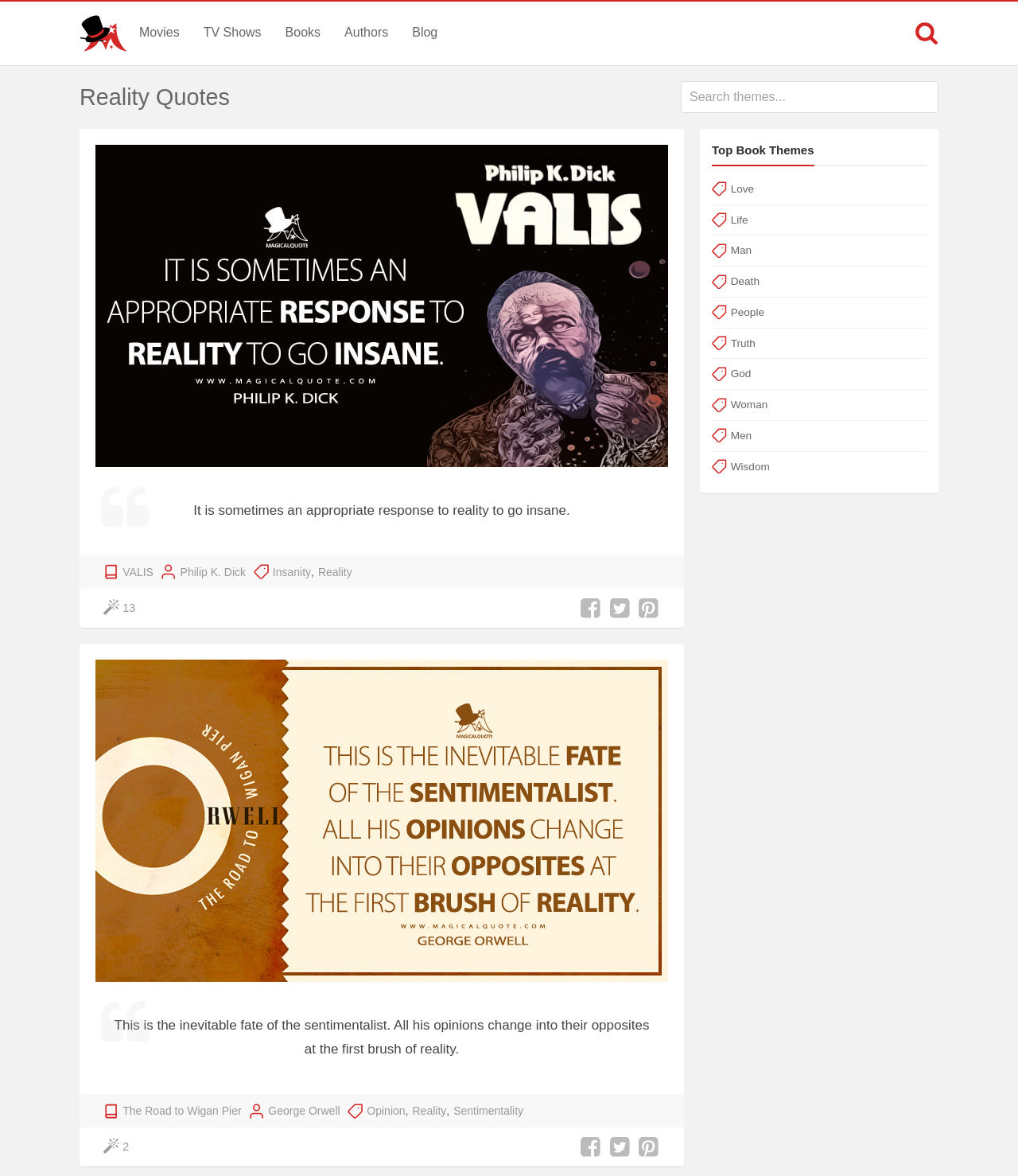What is the theme of the first quote?
Please use the image to provide a one-word or short phrase answer.

Insanity